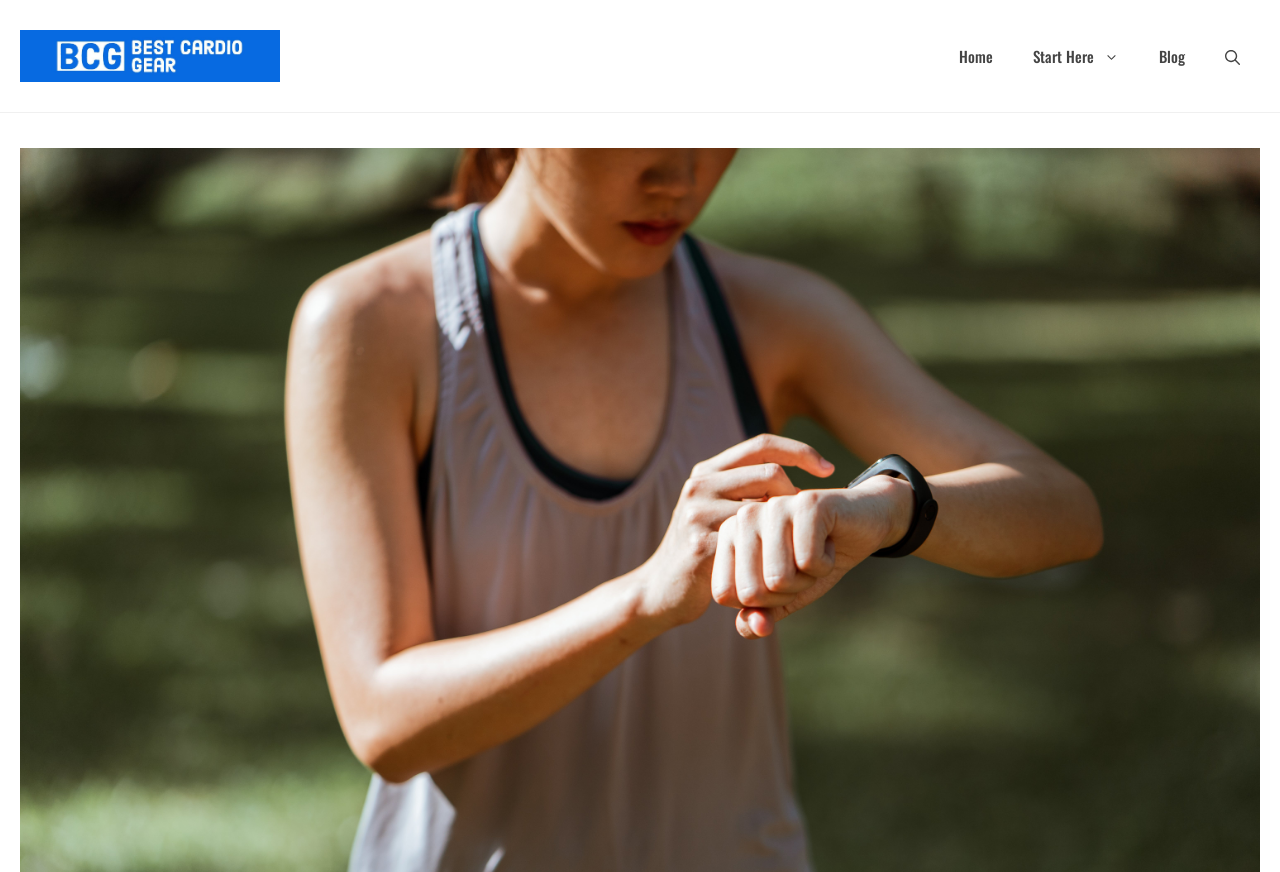Construct a comprehensive description capturing every detail on the webpage.

The webpage is about fitness trackers, with a focus on helping users find the best ones. At the top of the page, there is a banner that spans the entire width, taking up about 13% of the page's height. Within this banner, there is a link to the website "BestCardioGear.com" on the left side, accompanied by a small image of the website's logo.

To the right of the banner, there is a primary navigation menu that occupies about 25% of the page's width. This menu contains four links: "Home", "Start Here", "Blog", and "Open Search Bar", which are arranged horizontally from left to right.

Note that there is no content or text describing fitness trackers on this part of the page, suggesting that the main content may be located further down the page.